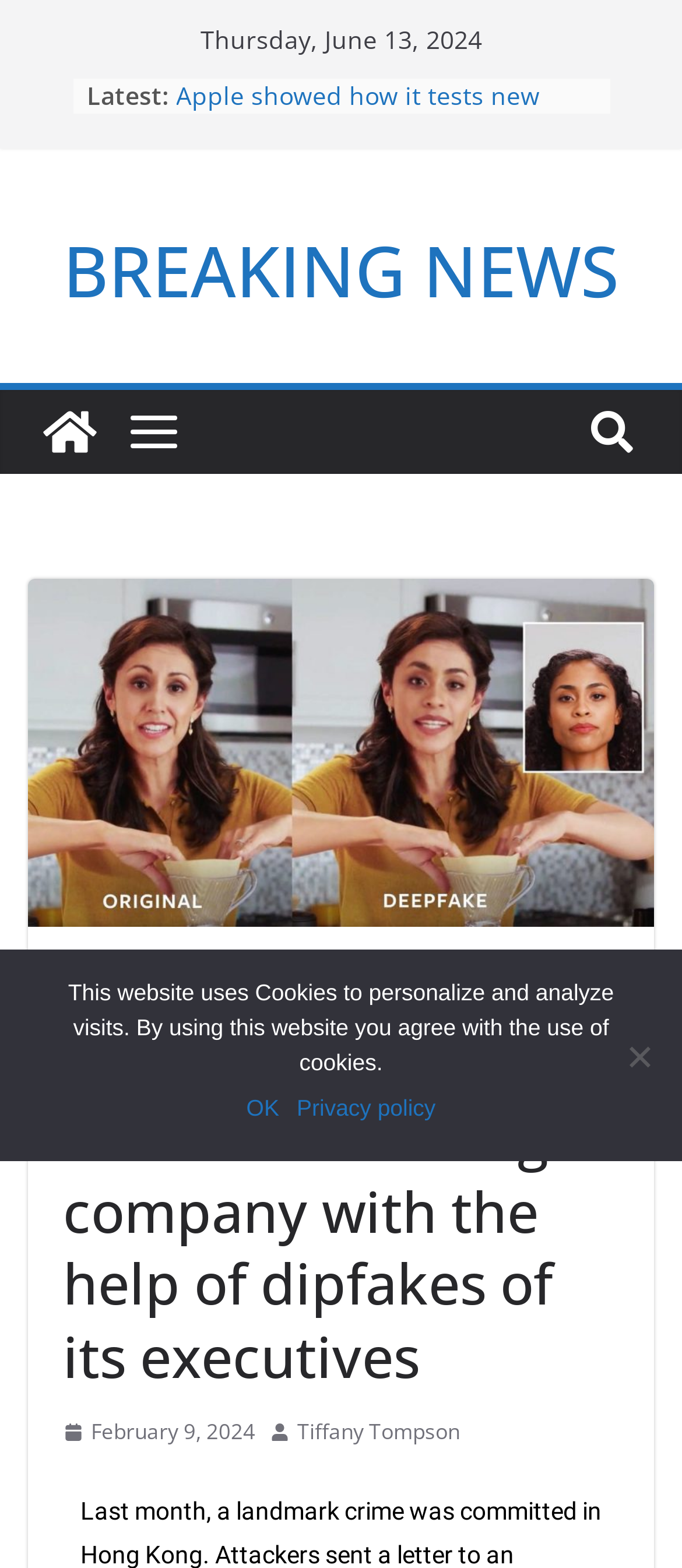Respond to the question below with a single word or phrase:
What is the name of the author of the article?

Tiffany Tompson